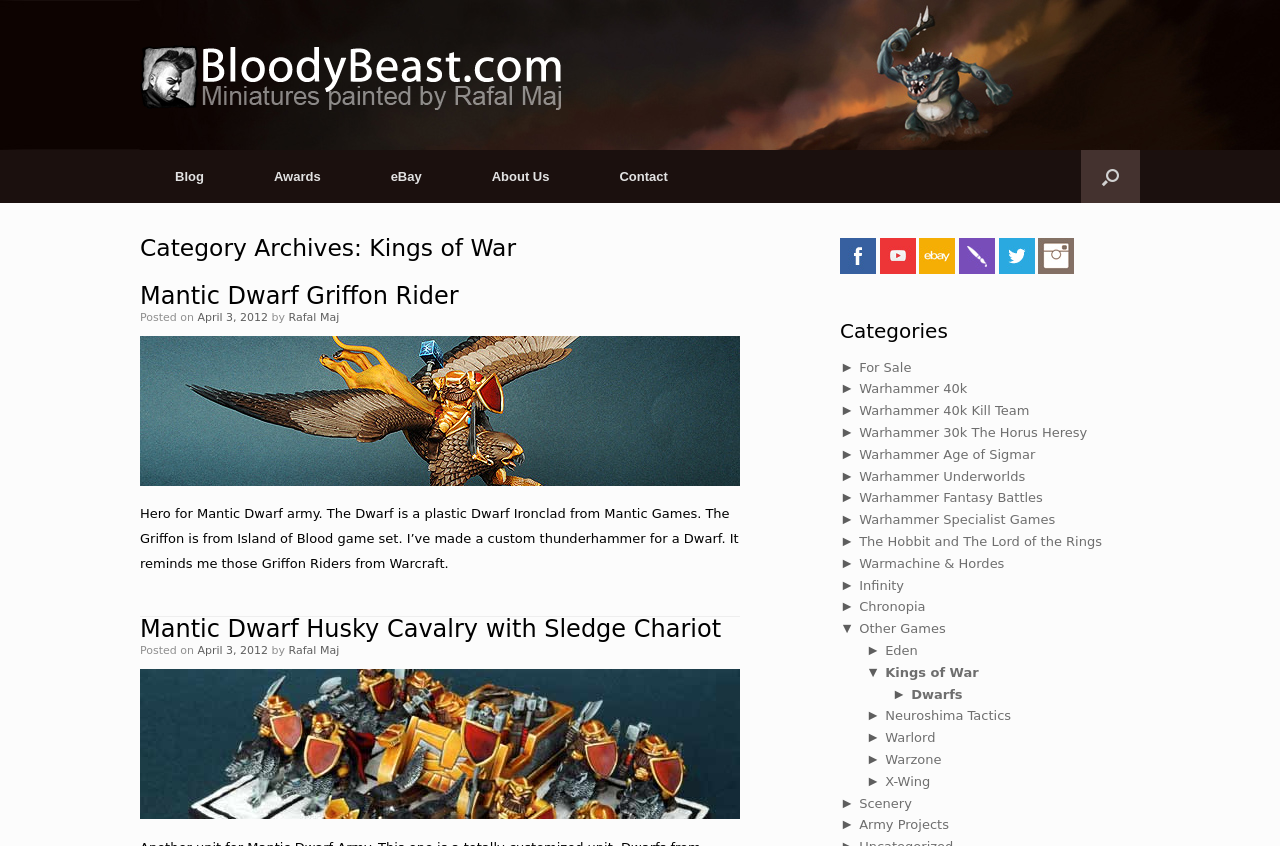Find the bounding box coordinates for the HTML element specified by: "Warhammer 30k The Horus Heresy".

[0.671, 0.502, 0.849, 0.52]